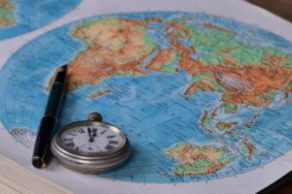Look at the image and write a detailed answer to the question: 
What is the dominant color scheme of the map?

The caption describes the map as showcasing various geographical features 'highlighted in vibrant colors', indicating that the dominant color scheme of the map is bright and bold, which adds to the overall sense of adventure and exploration.